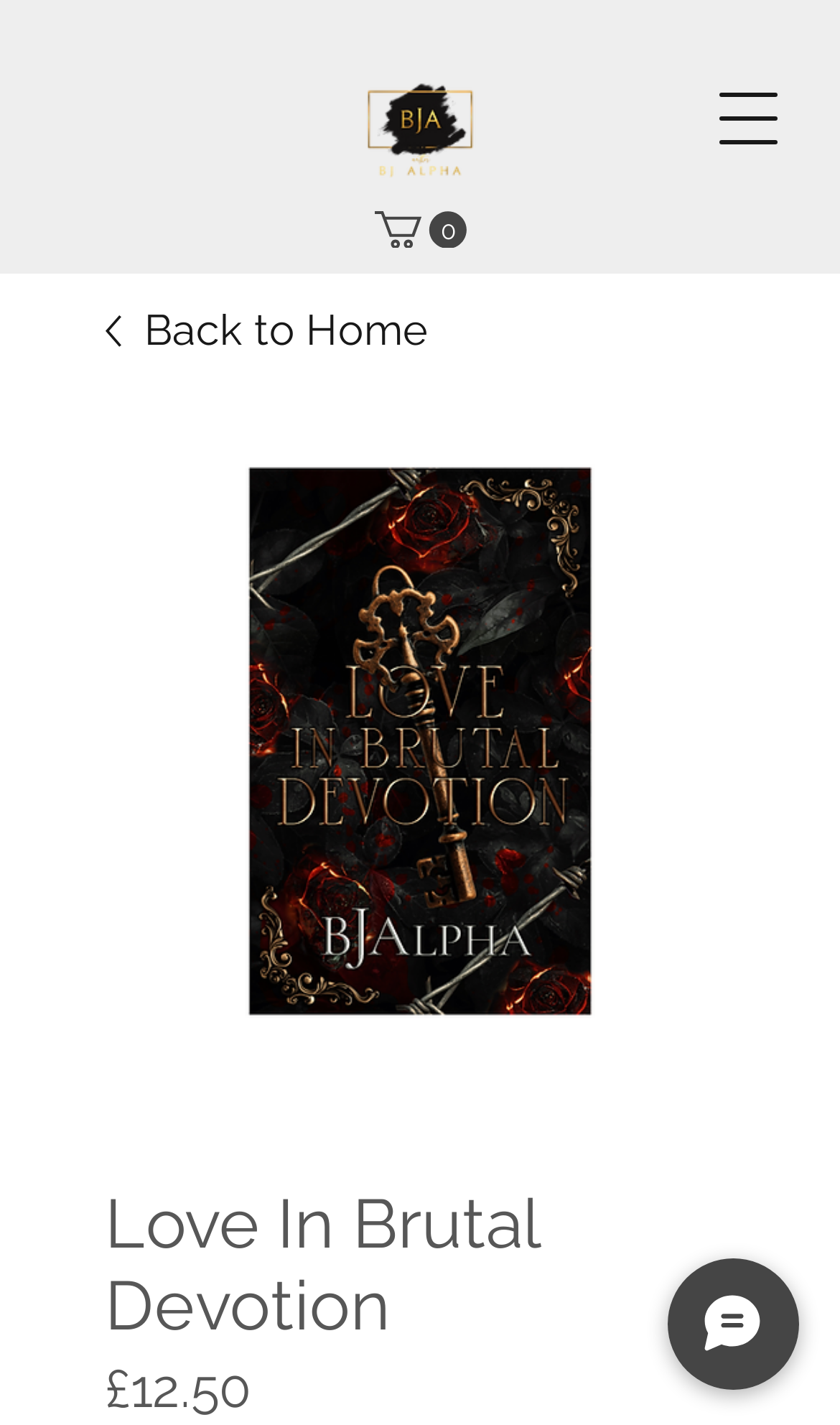Provide the bounding box coordinates, formatted as (top-left x, top-left y, bottom-right x, bottom-right y), with all values being floating point numbers between 0 and 1. Identify the bounding box of the UI element that matches the description: parent_node: 30

[0.103, 0.923, 0.718, 0.994]